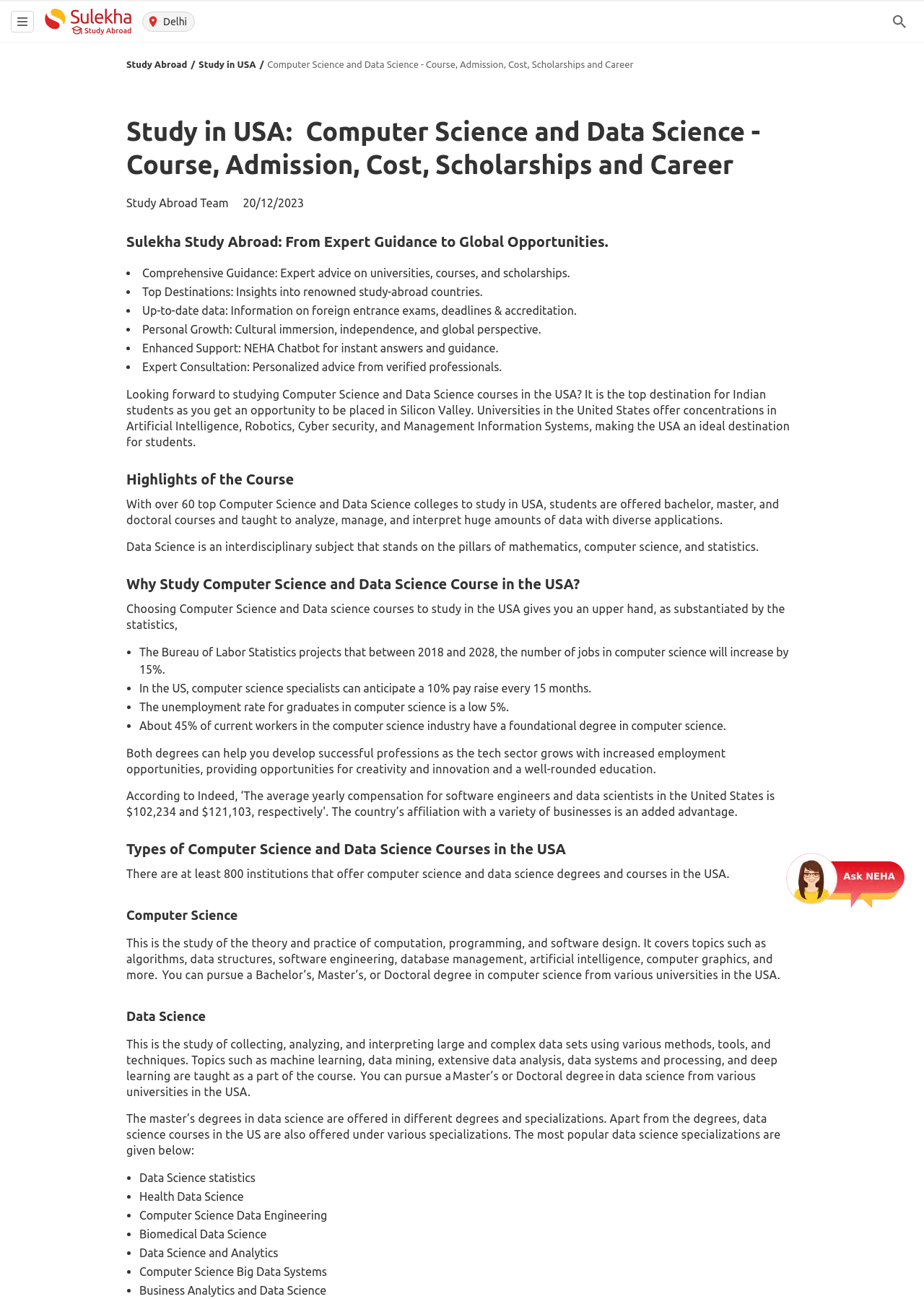Based on the image, please elaborate on the answer to the following question:
What is the unemployment rate for graduates in computer science?

I found the answer by looking at the static text element with the content 'The unemployment rate for graduates in computer science is a low 5%.' which is located under the heading 'Why Study Computer Science and Data Science Course in the USA?'.